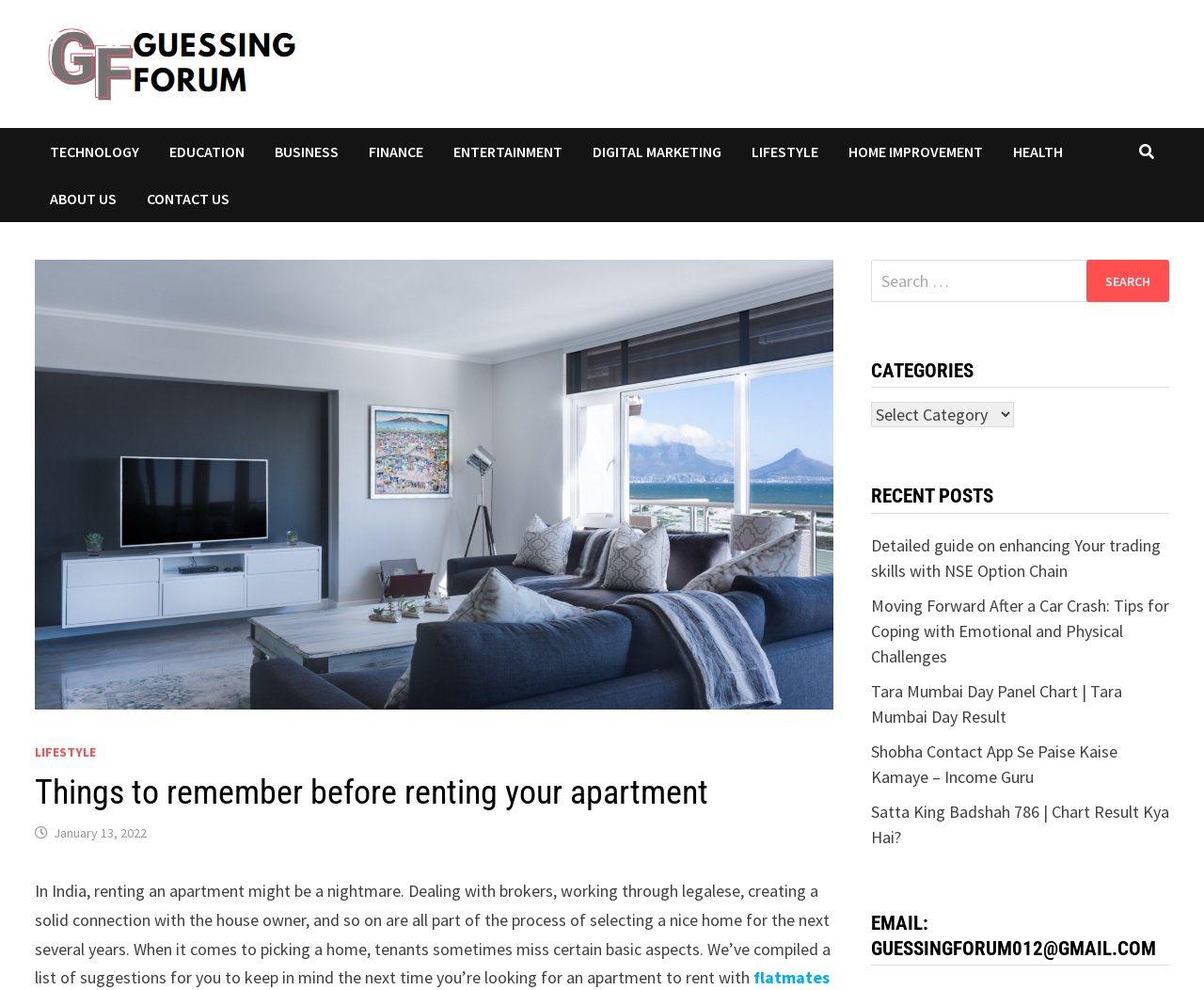Identify the headline of the webpage and generate its text content.

Things to remember before renting your apartment